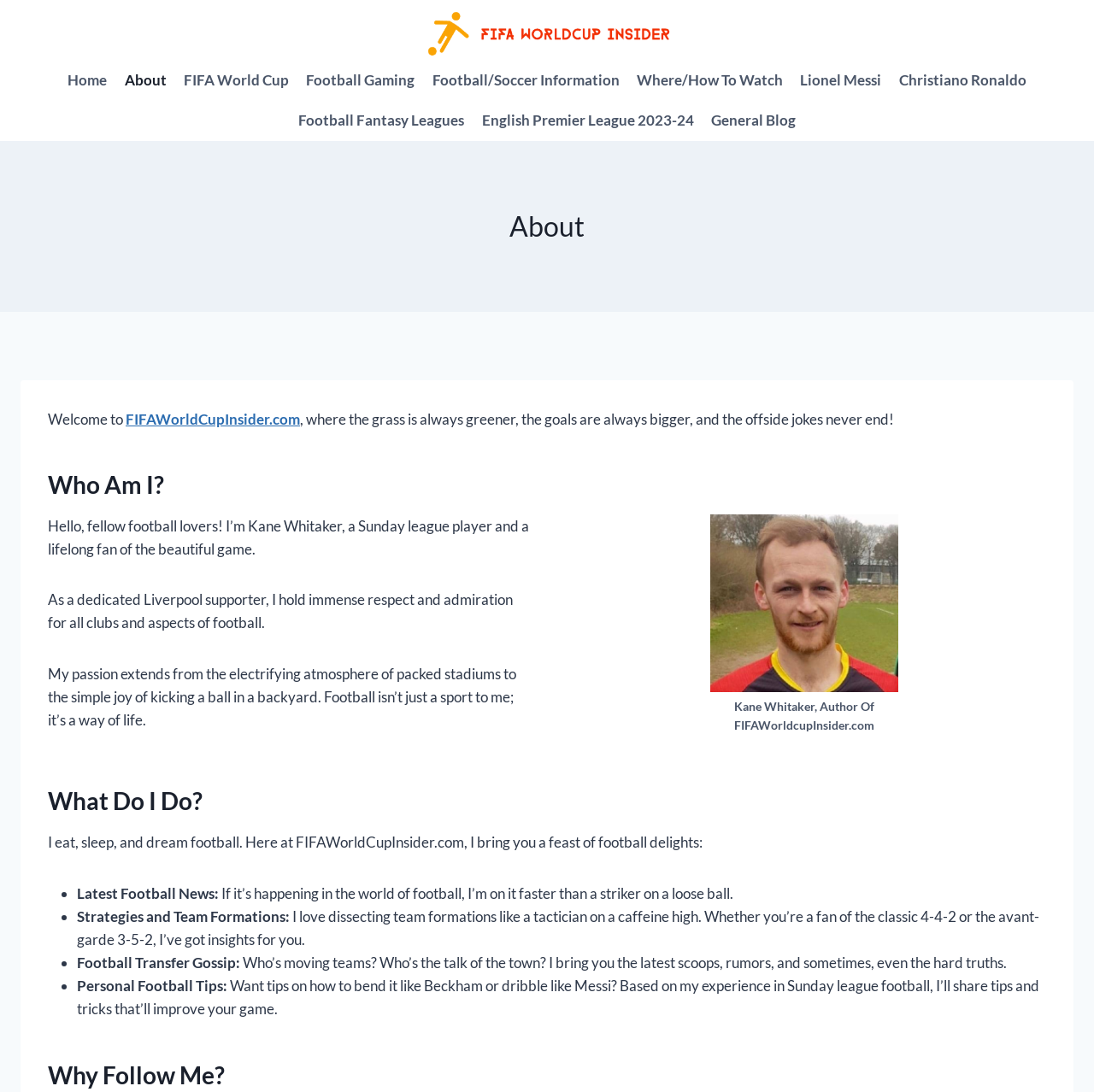Find the bounding box coordinates of the element to click in order to complete this instruction: "Click the About link". The bounding box coordinates must be four float numbers between 0 and 1, denoted as [left, top, right, bottom].

[0.106, 0.054, 0.16, 0.092]